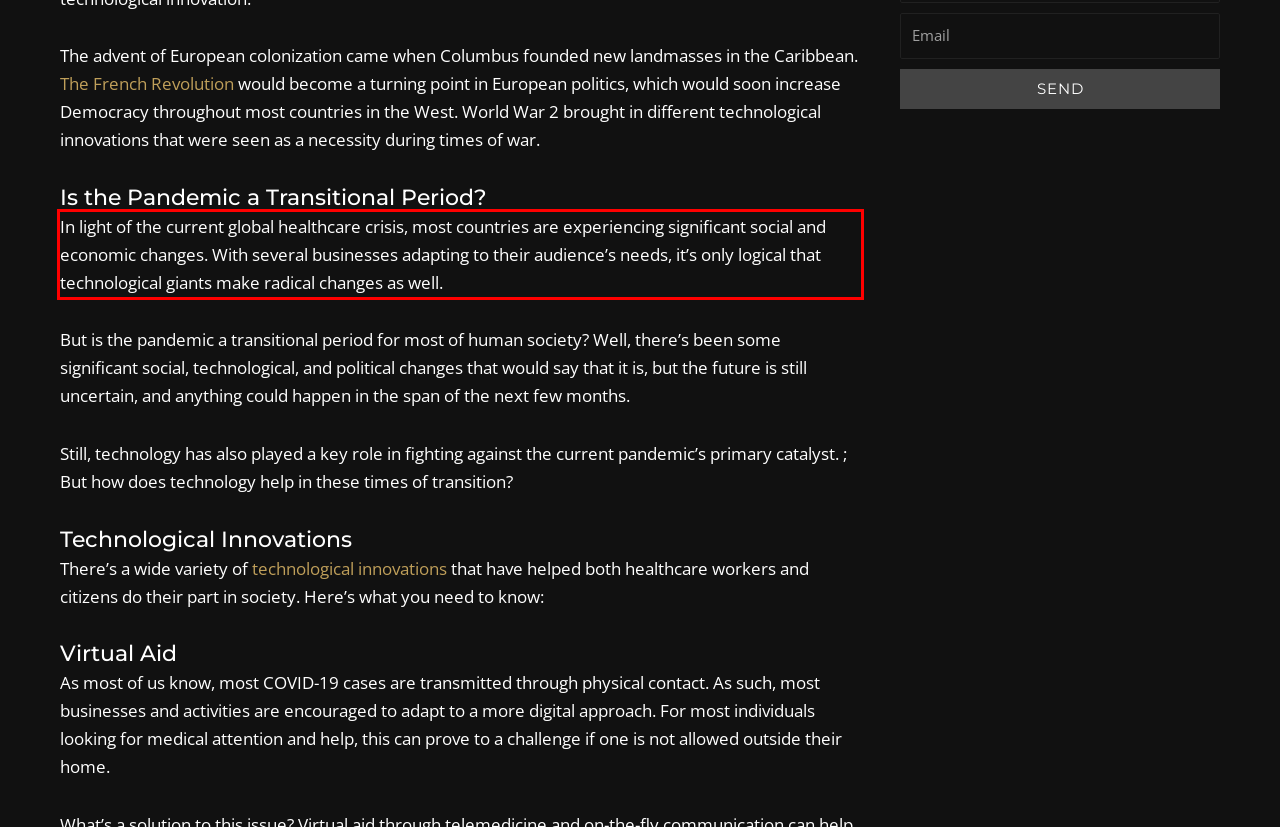Using the provided screenshot of a webpage, recognize the text inside the red rectangle bounding box by performing OCR.

In light of the current global healthcare crisis, most countries are experiencing significant social and economic changes. With several businesses adapting to their audience’s needs, it’s only logical that technological giants make radical changes as well.